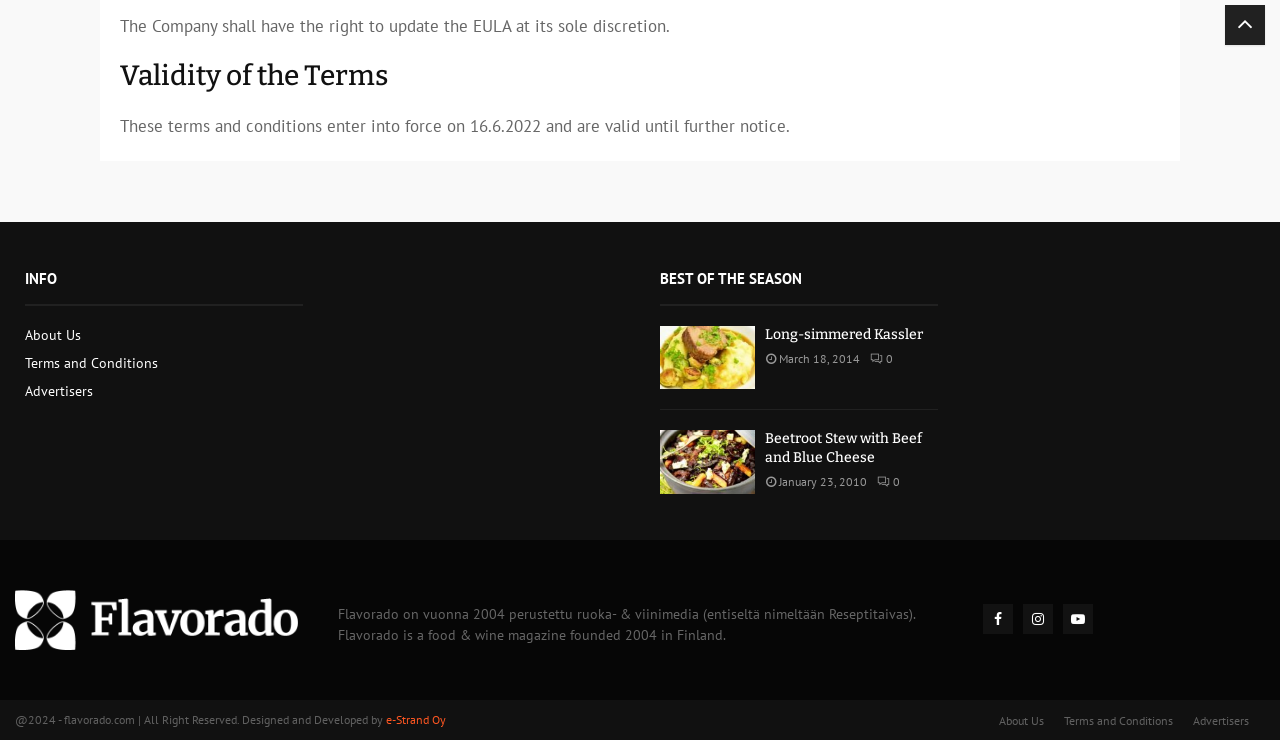From the image, can you give a detailed response to the question below:
What is the validity period of the terms and conditions?

The answer can be found in the static text element with the text 'These terms and conditions enter into force on 16.6.2022 and are valid until further notice.'